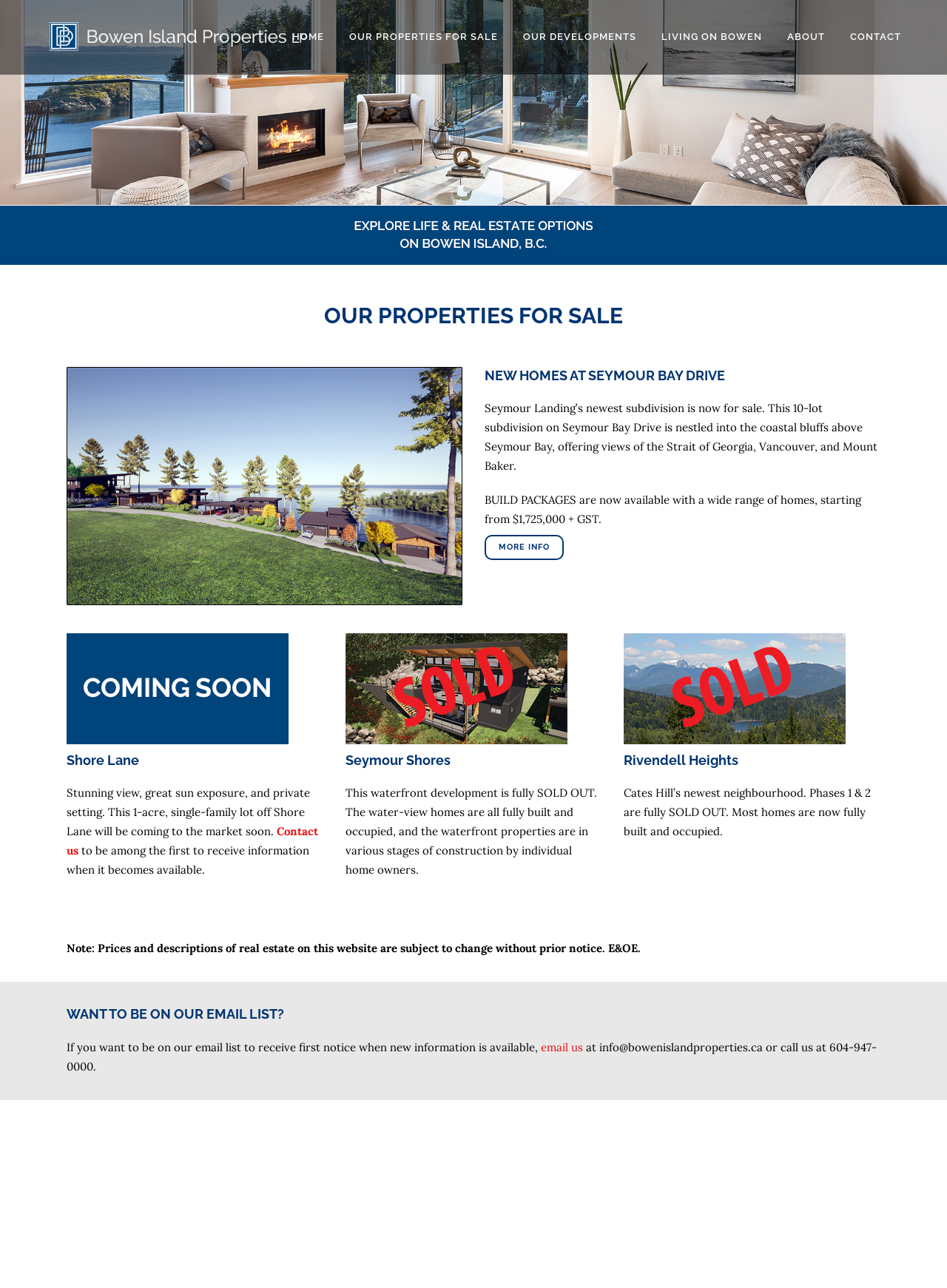Predict the bounding box for the UI component with the following description: "LIVING ON BOWEN".

[0.559, 0.693, 0.668, 0.703]